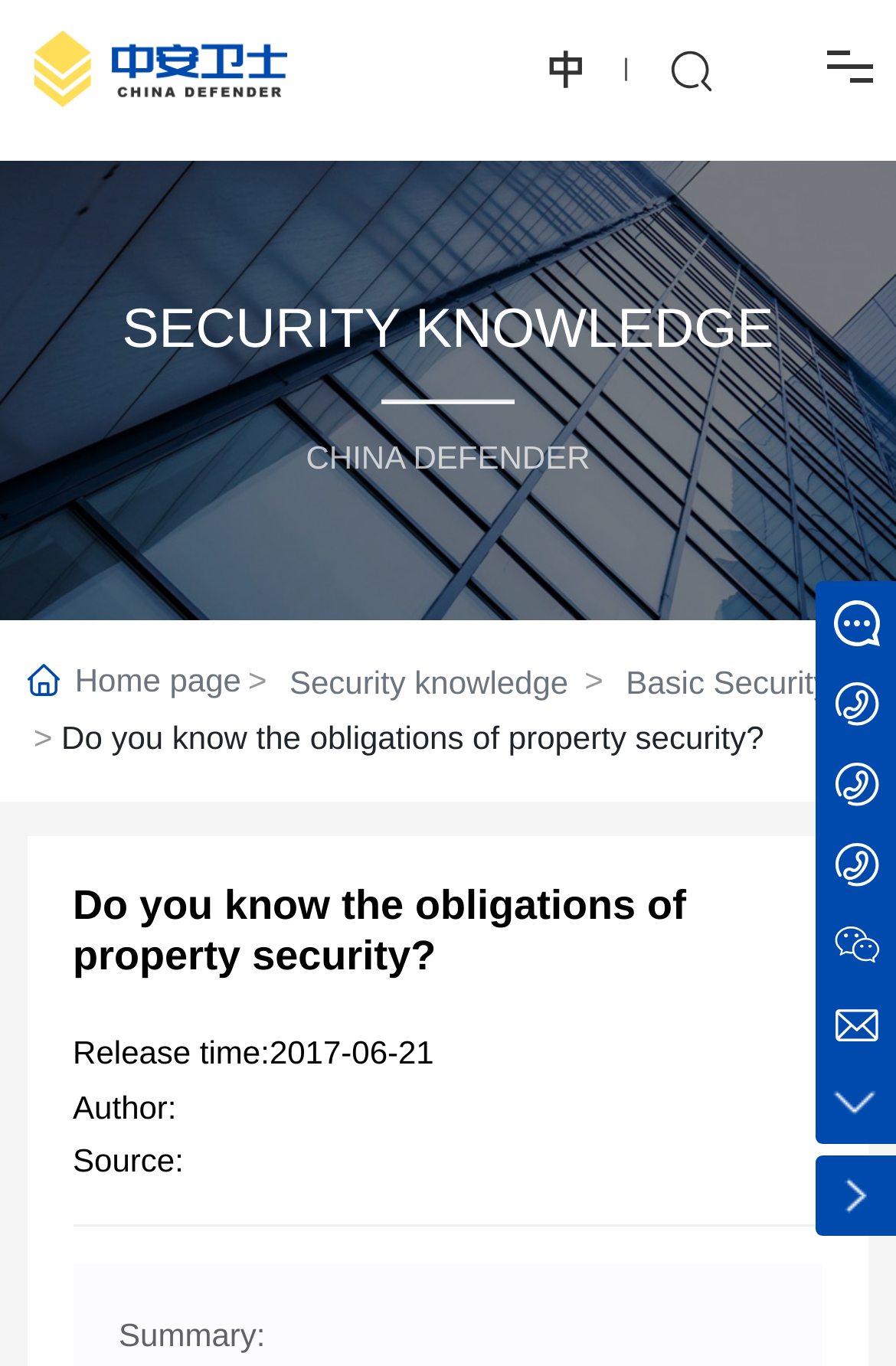Can you pinpoint the bounding box coordinates for the clickable element required for this instruction: "Contact Us"? The coordinates should be four float numbers between 0 and 1, i.e., [left, top, right, bottom].

[0.038, 0.646, 0.241, 0.737]